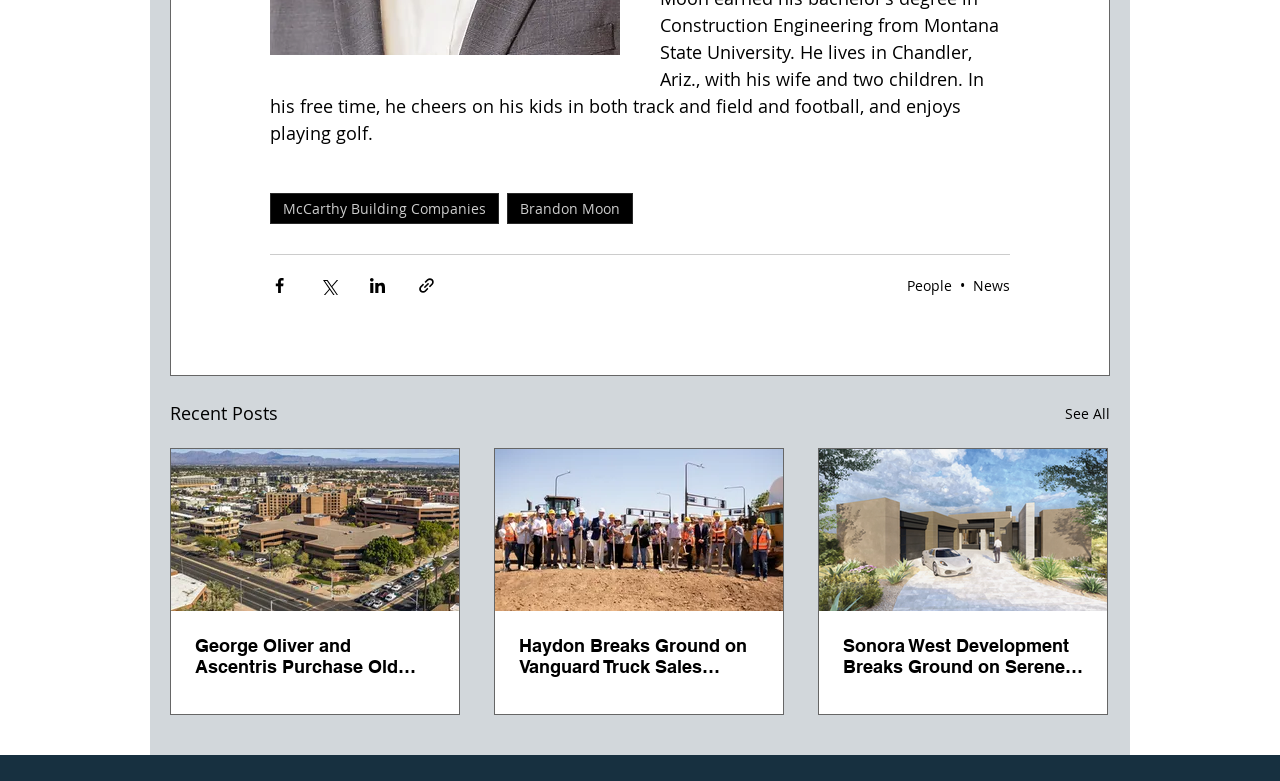What is the name of the company in the navigation?
Answer the question based on the image using a single word or a brief phrase.

McCarthy Building Companies